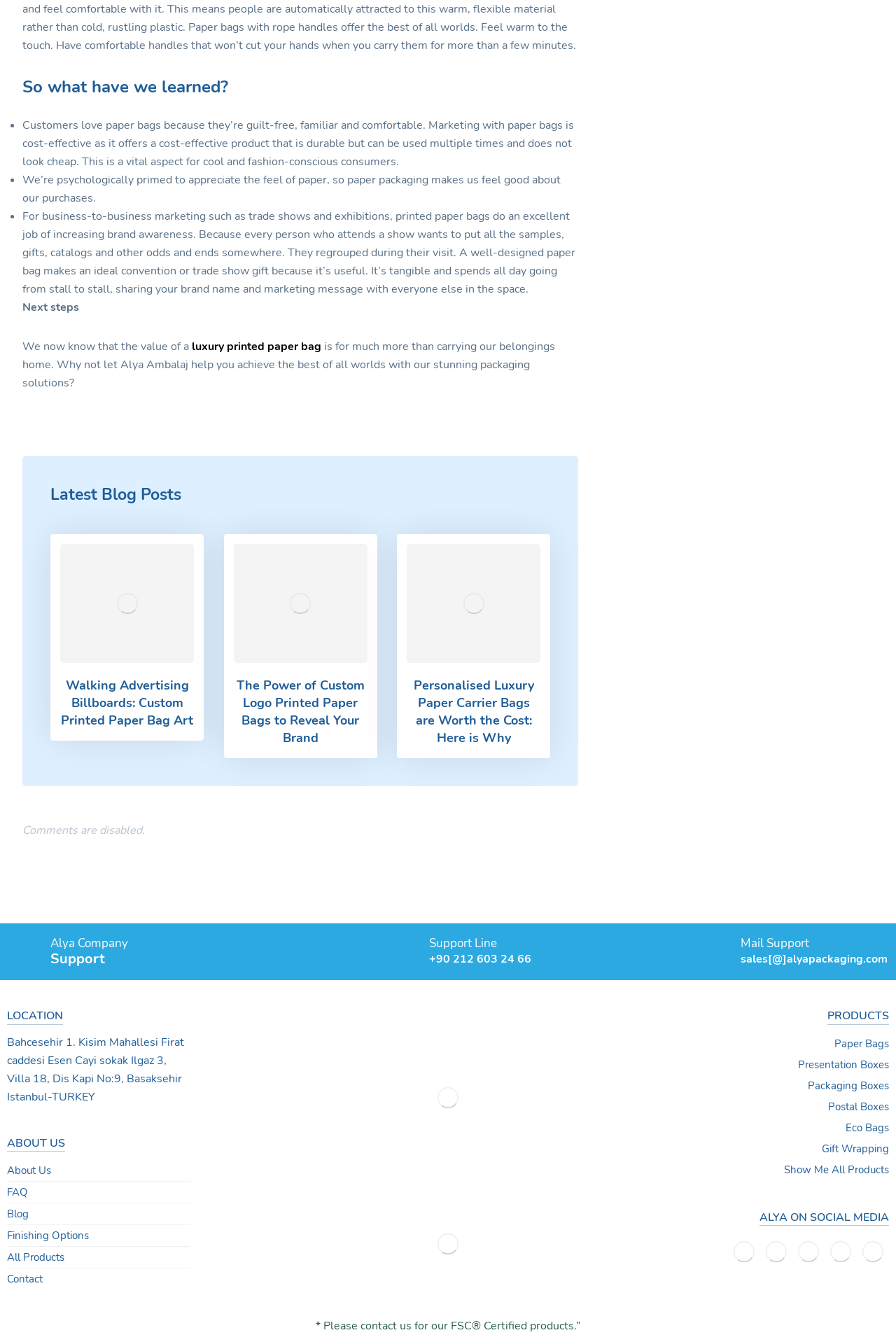Show the bounding box coordinates for the element that needs to be clicked to execute the following instruction: "Click the NationalResourceConnect logo". Provide the coordinates in the form of four float numbers between 0 and 1, i.e., [left, top, right, bottom].

None